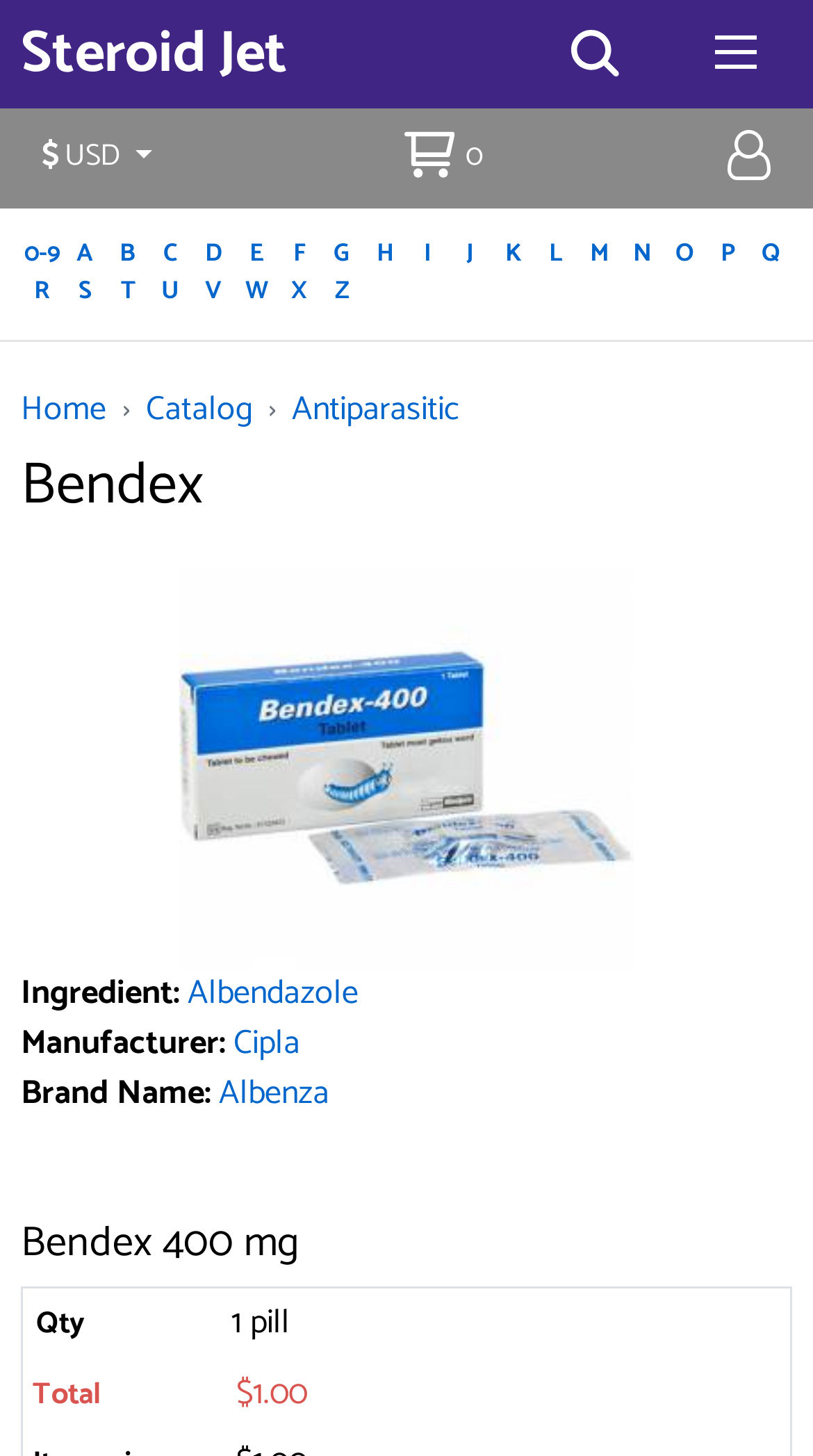Please provide a comprehensive response to the question below by analyzing the image: 
What is the function of the button with a lens icon?

The button with a lens icon is a search button, which can be found on the top right corner of the webpage, and it is used for searching products on the website.